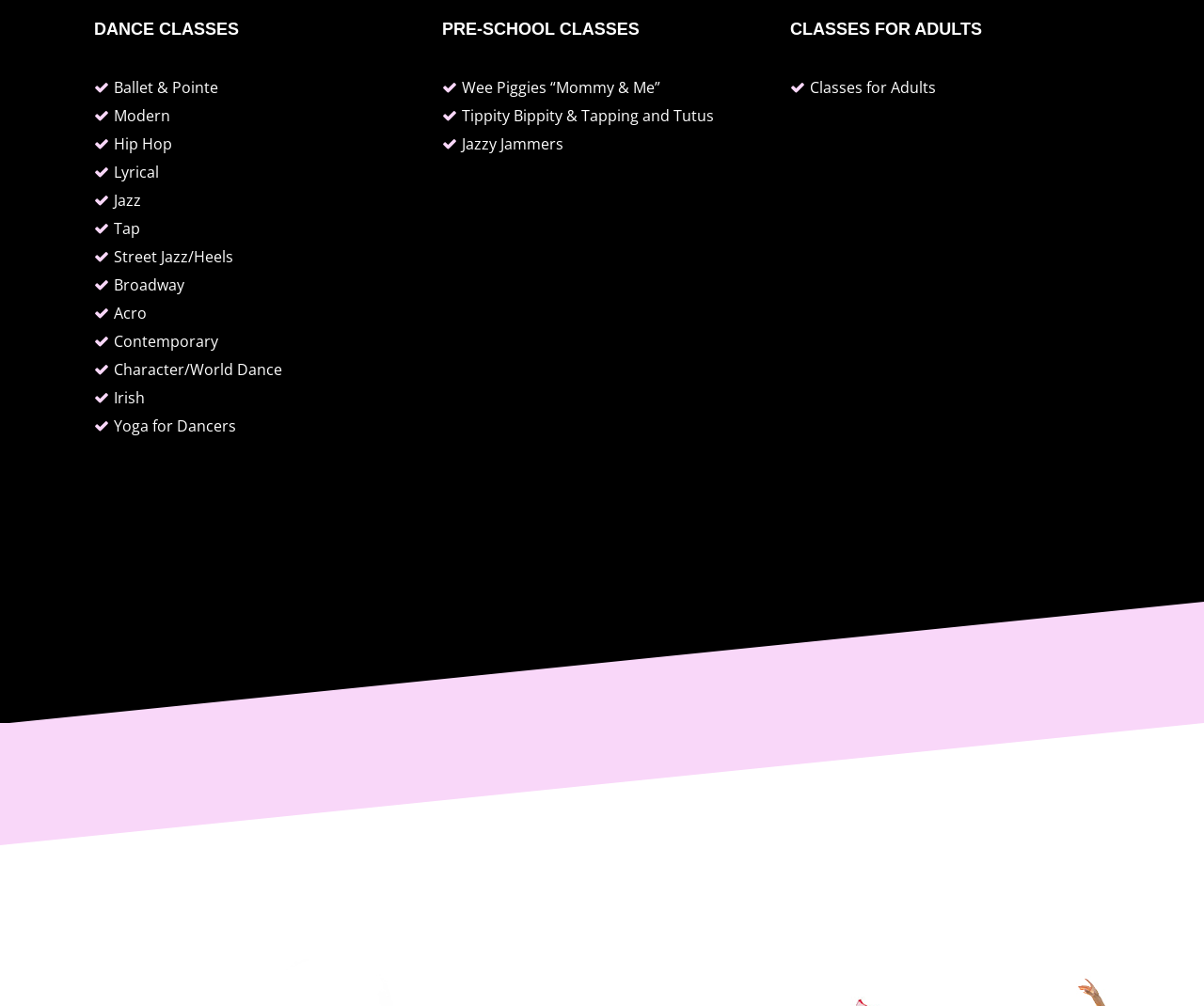What is the purpose of the images on the webpage?
From the image, provide a succinct answer in one word or a short phrase.

To separate sections